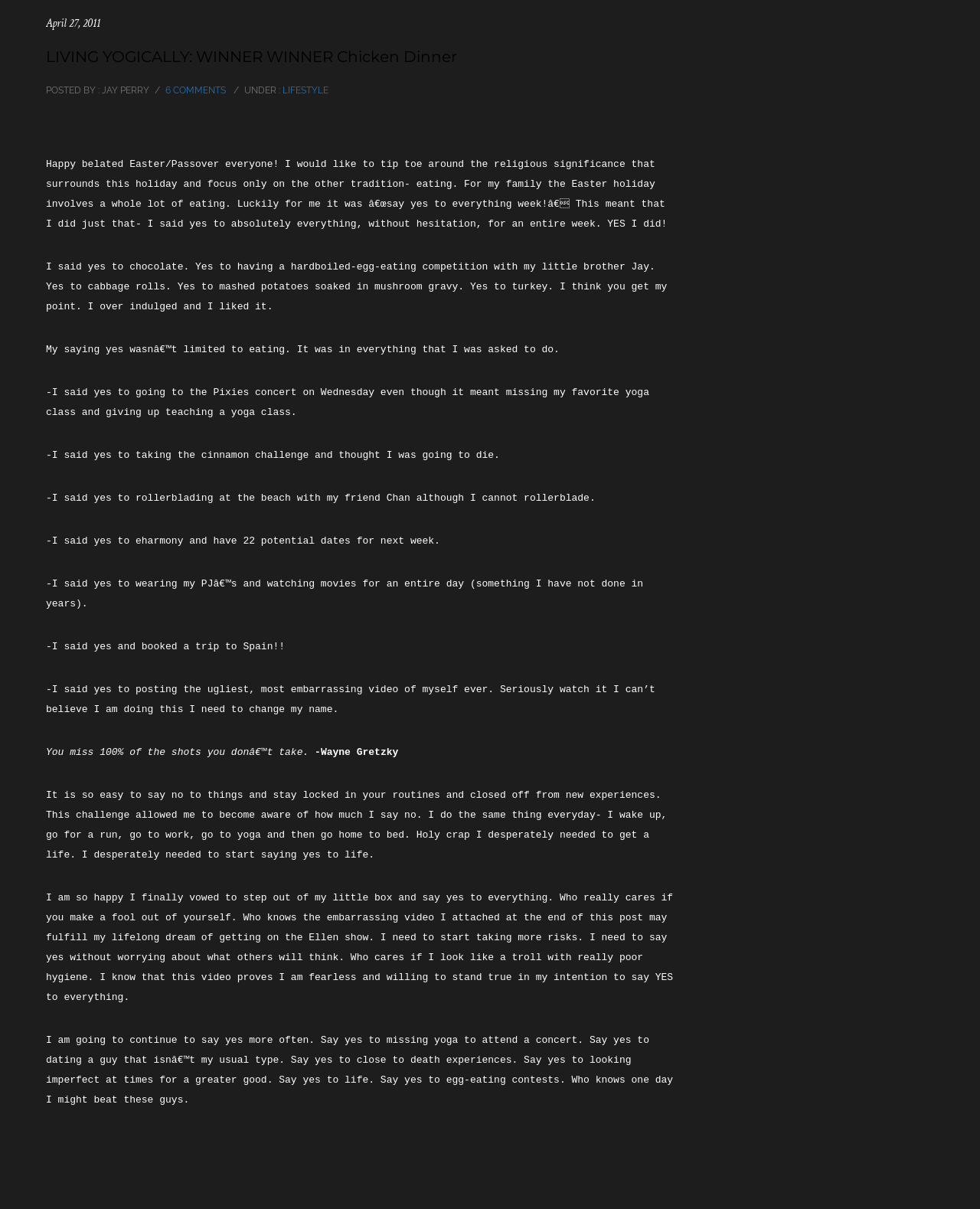Locate the UI element that matches the description 6 comments in the webpage screenshot. Return the bounding box coordinates in the format (top-left x, top-left y, bottom-right x, bottom-right y), with values ranging from 0 to 1.

[0.169, 0.07, 0.23, 0.079]